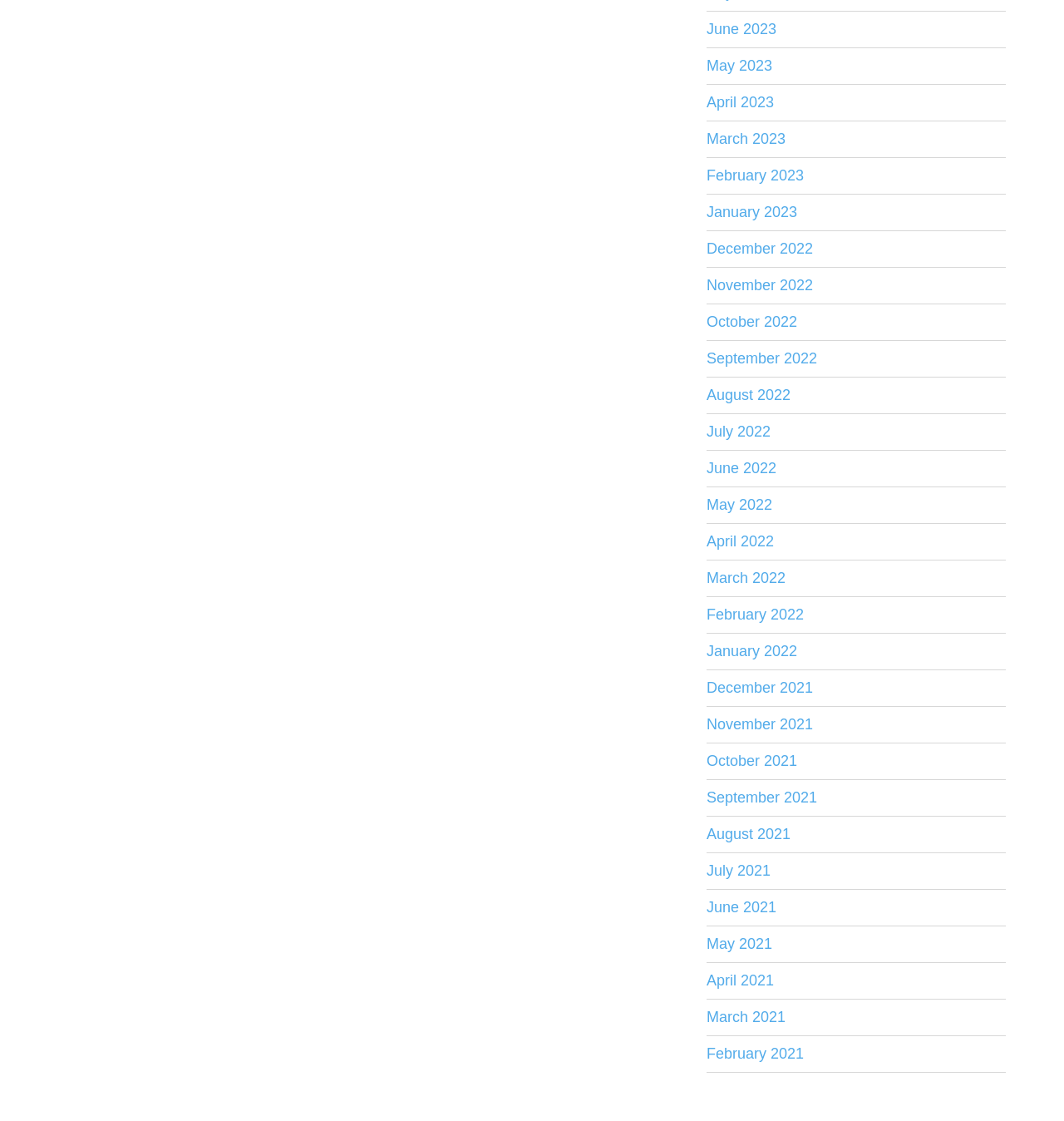What is the most recent month-year link on the webpage?
Relying on the image, give a concise answer in one word or a brief phrase.

June 2023